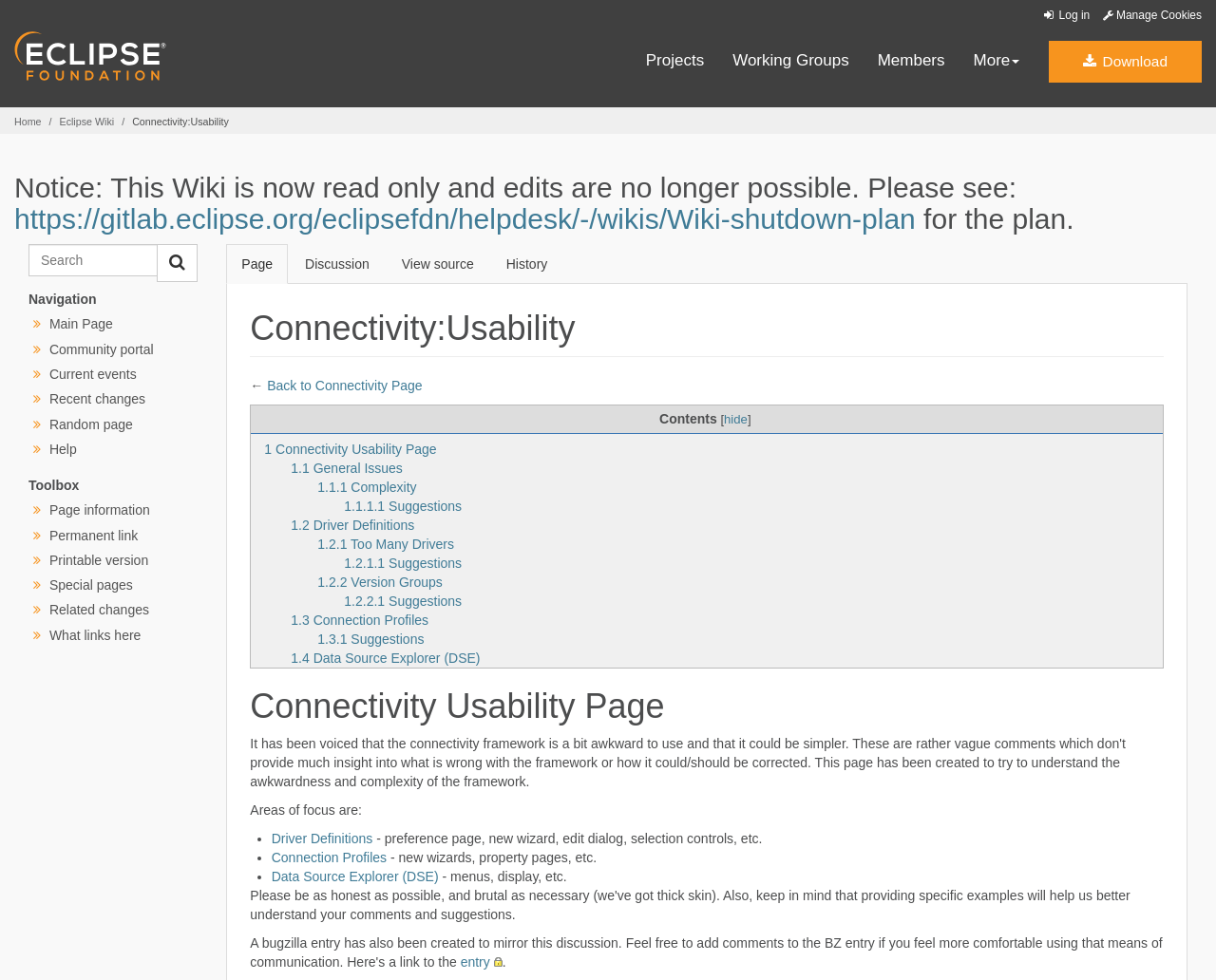What is the title of the page?
Refer to the screenshot and respond with a concise word or phrase.

Connectivity:Usability